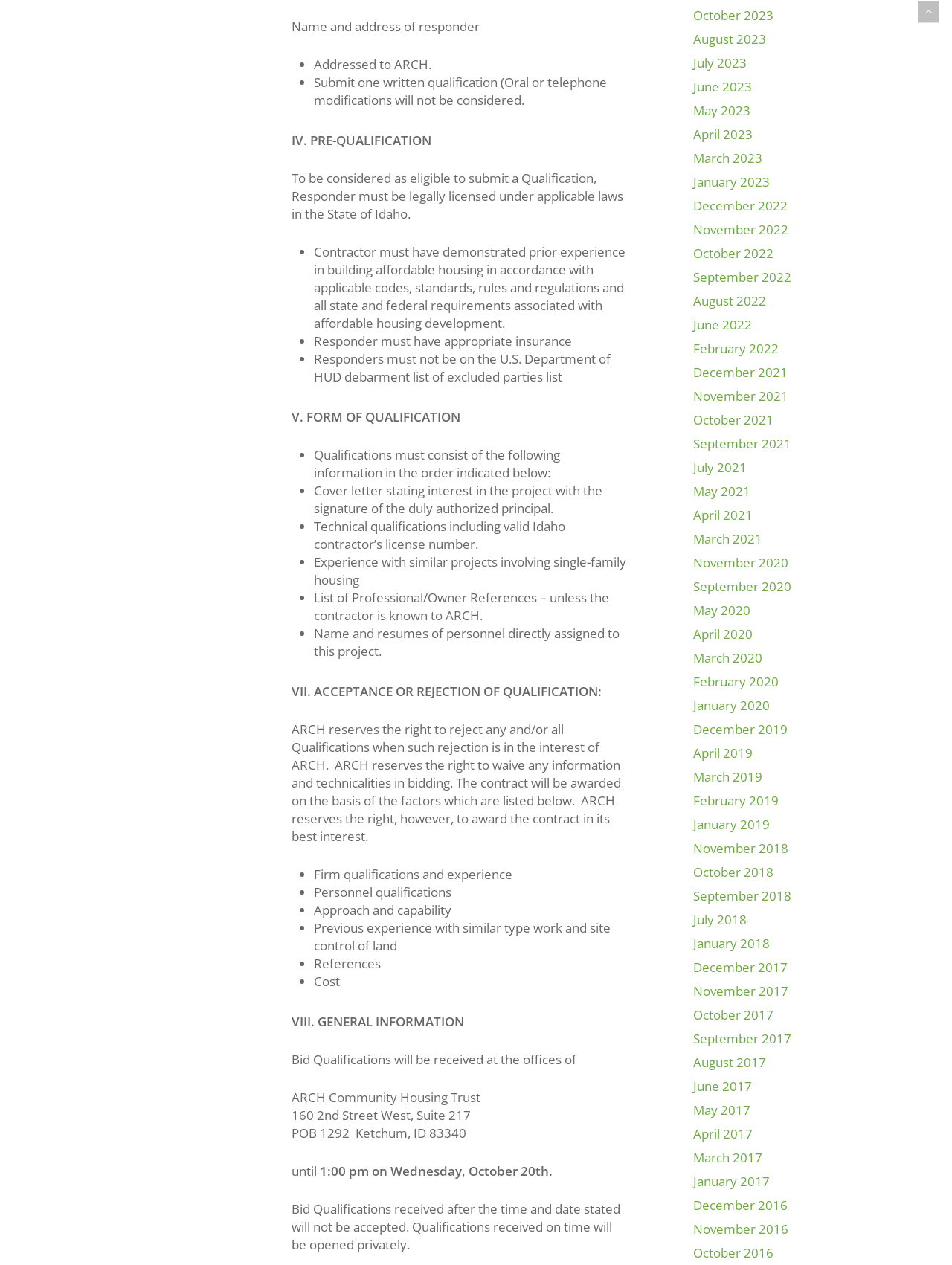Find the bounding box coordinates of the clickable element required to execute the following instruction: "View August 2023". Provide the coordinates as four float numbers between 0 and 1, i.e., [left, top, right, bottom].

[0.728, 0.024, 0.93, 0.038]